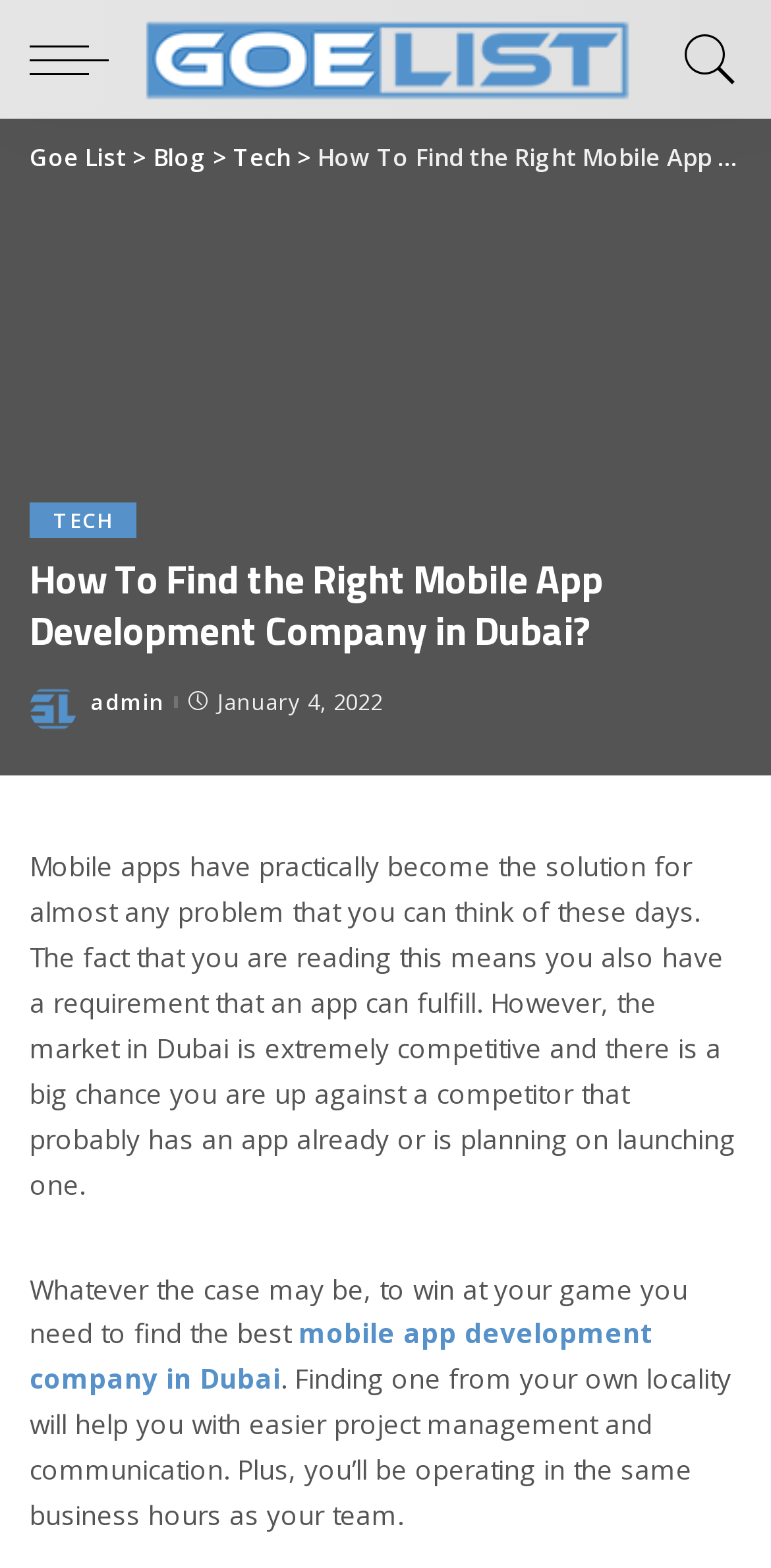When was the blog post published?
Could you answer the question with a detailed and thorough explanation?

The publication date of the blog post can be found in the abbr element '2022-01-04T07:28:45+00:00' which is displayed as 'January 4, 2022'.